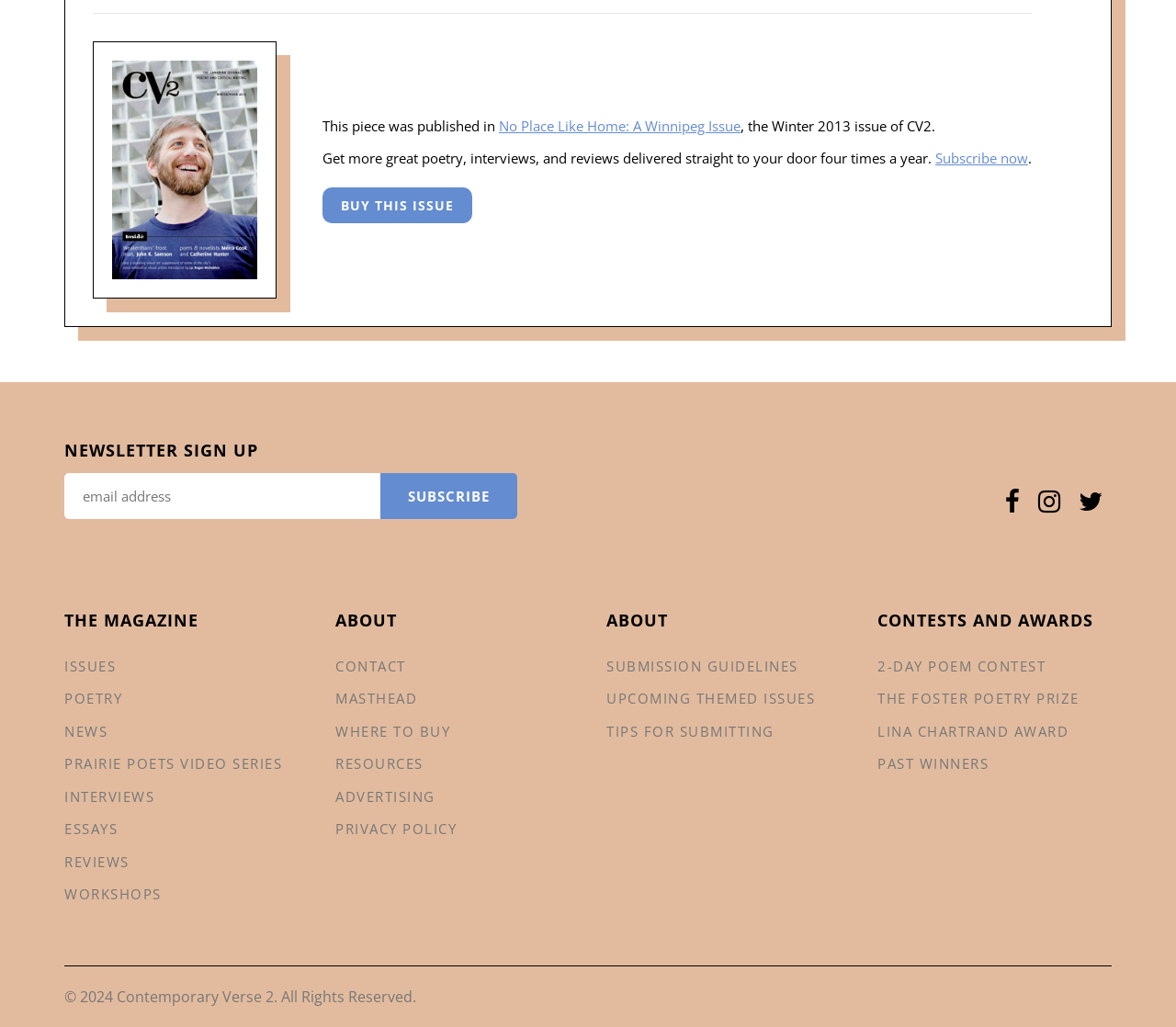Use a single word or phrase to answer this question: 
What is the purpose of the 'NEWSLETTER SIGN UP' section?

To subscribe to the newsletter